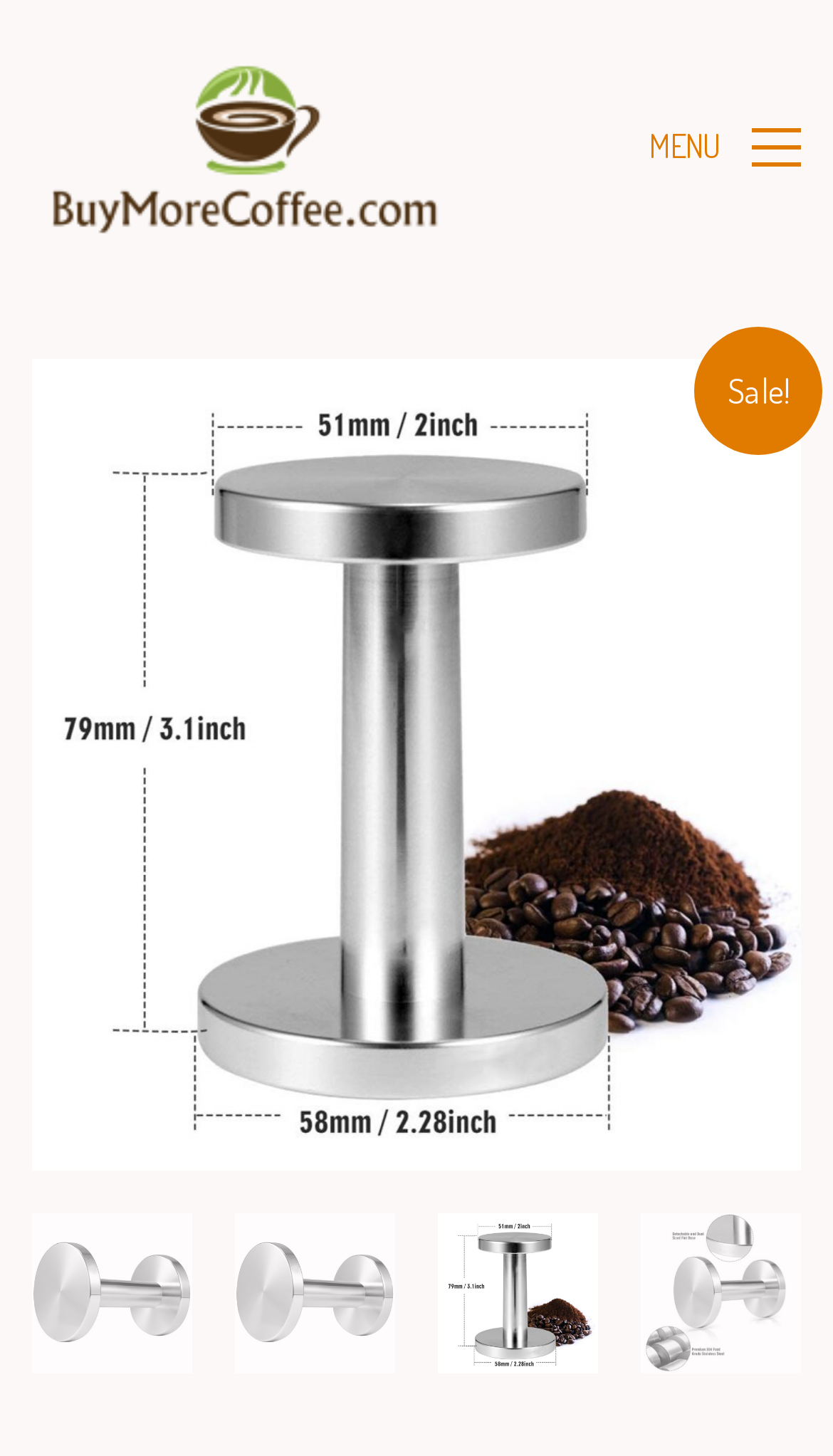What is the main product being offered?
Please use the image to provide an in-depth answer to the question.

I inferred the main product being offered by analyzing the webpage's structure and content. The root element's text is 'Coffee Machine Powder Stand For Barista Espresso Machine Offer', which suggests that the main product is a coffee machine powder stand.